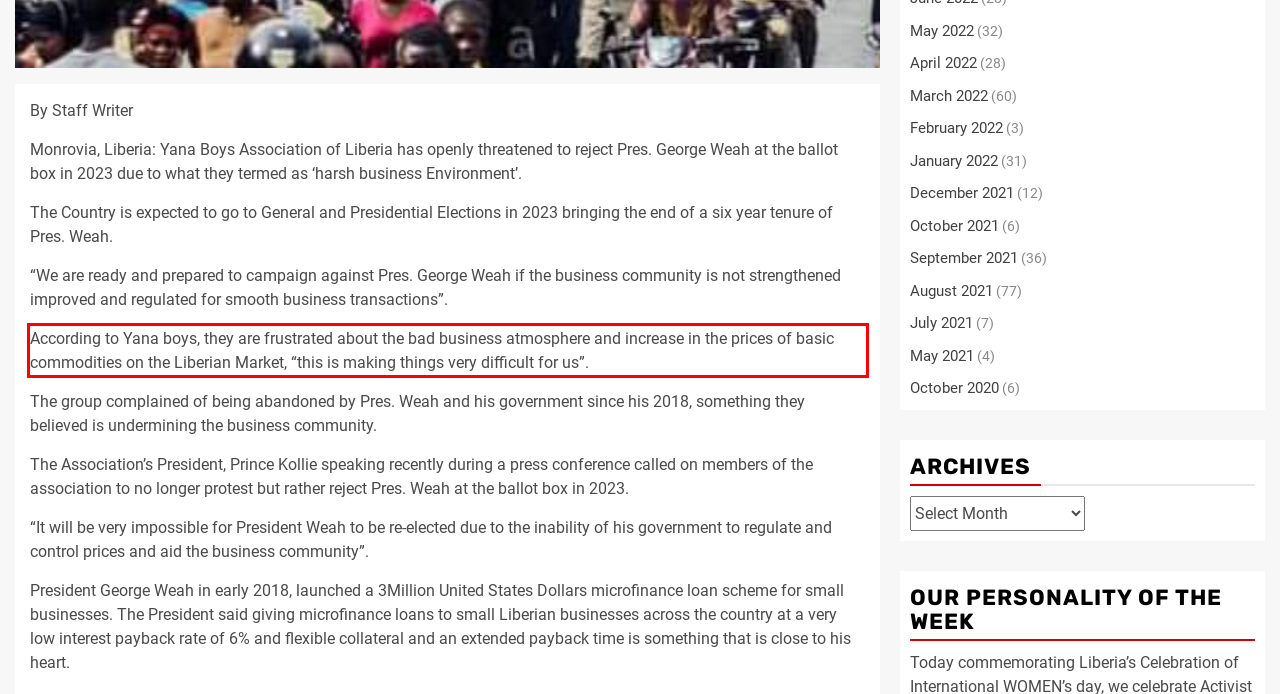Locate the red bounding box in the provided webpage screenshot and use OCR to determine the text content inside it.

According to Yana boys, they are frustrated about the bad business atmosphere and increase in the prices of basic commodities on the Liberian Market, “this is making things very difficult for us”.